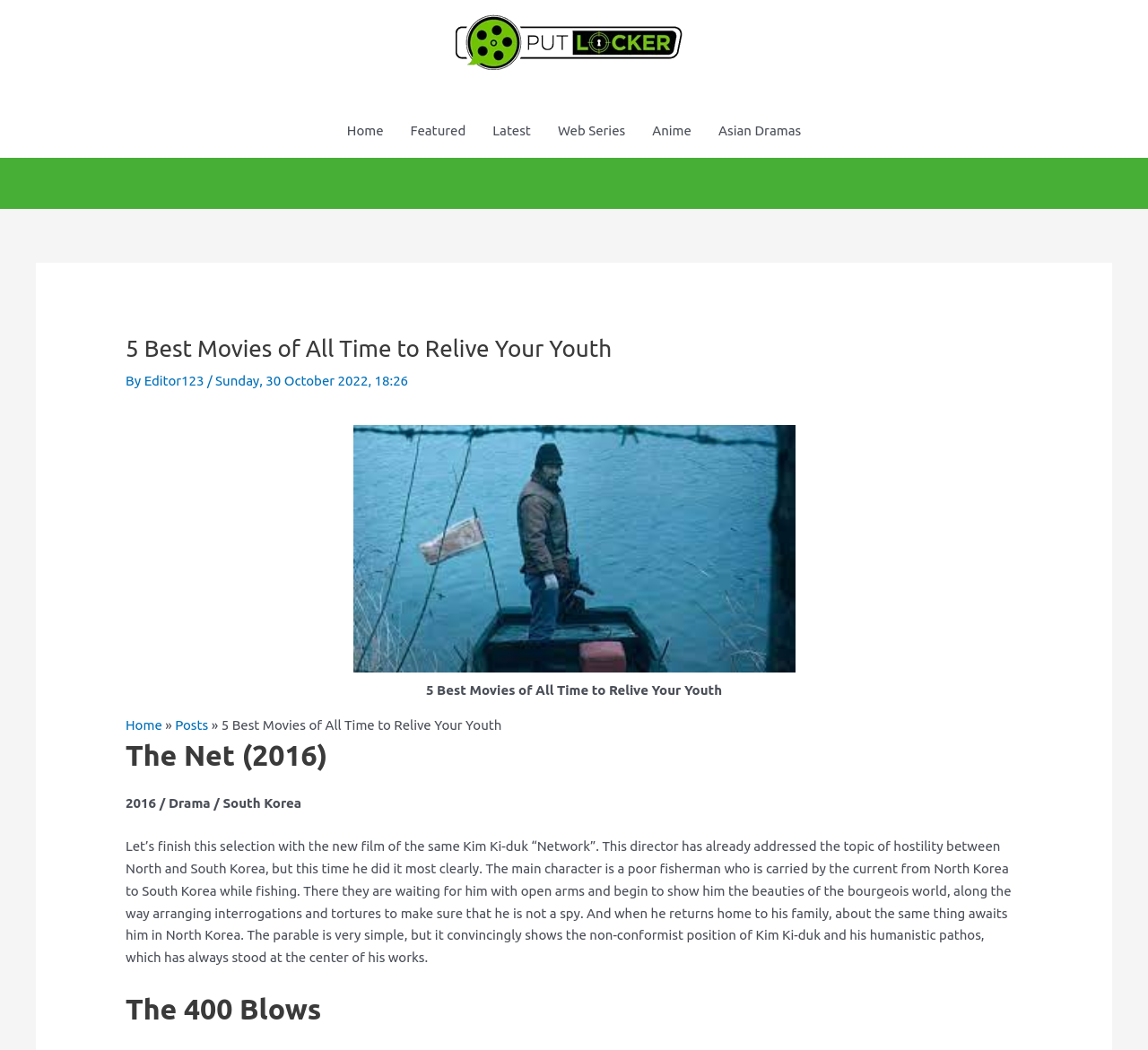What is the genre of the movie 'The Net (2016)'?
Examine the image and provide an in-depth answer to the question.

I examined the webpage and found the information about the movie 'The Net (2016)'. The genre of the movie is mentioned as 'Drama', along with the country of origin 'South Korea'.